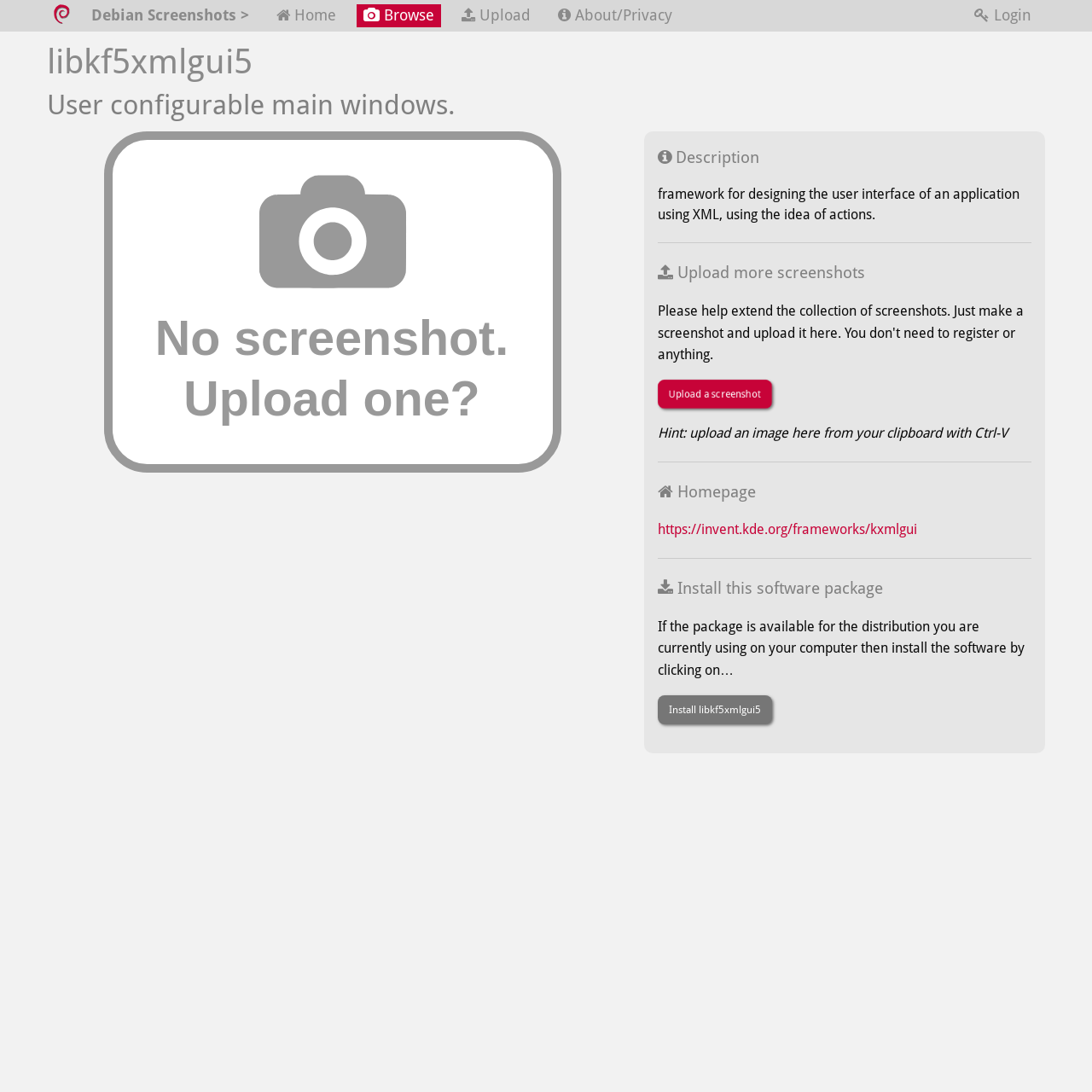Using the given description, provide the bounding box coordinates formatted as (top-left x, top-left y, bottom-right x, bottom-right y), with all values being floating point numbers between 0 and 1. Description: Upload a screenshot

[0.602, 0.347, 0.707, 0.374]